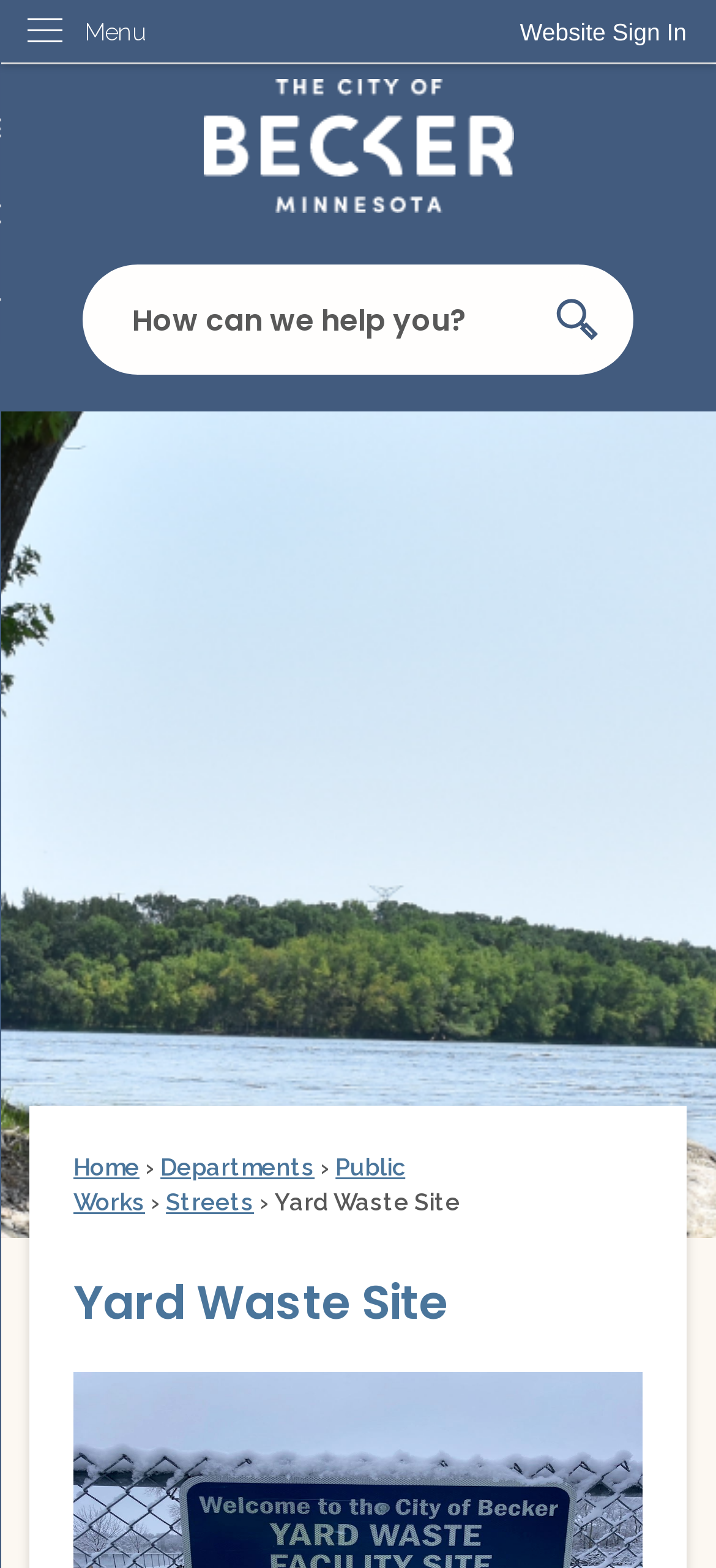Identify the bounding box coordinates of the area that should be clicked in order to complete the given instruction: "search for something". The bounding box coordinates should be four float numbers between 0 and 1, i.e., [left, top, right, bottom].

None